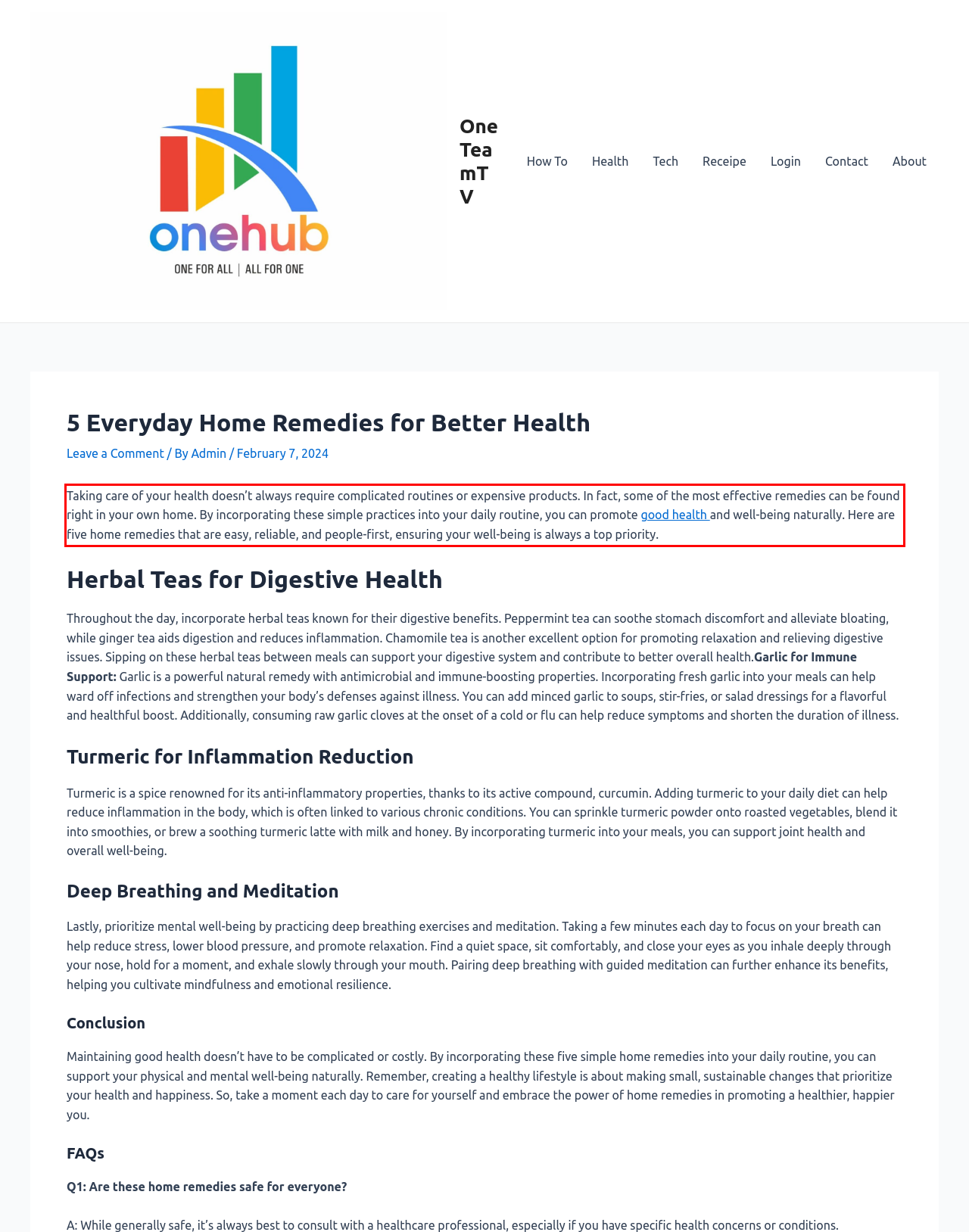Observe the screenshot of the webpage, locate the red bounding box, and extract the text content within it.

Taking care of your health doesn’t always require complicated routines or expensive products. In fact, some of the most effective remedies can be found right in your own home. By incorporating these simple practices into your daily routine, you can promote good health and well-being naturally. Here are five home remedies that are easy, reliable, and people-first, ensuring your well-being is always a top priority.